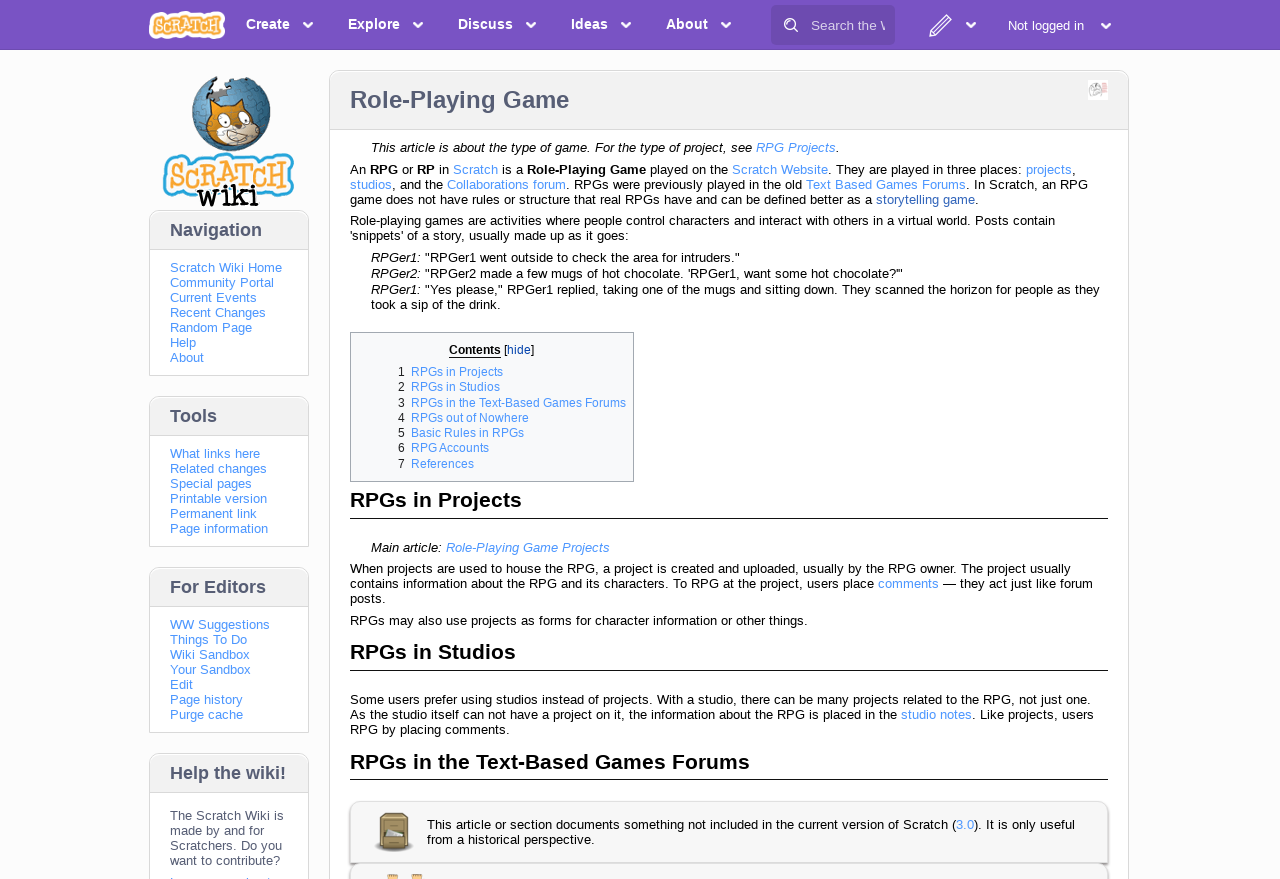What is the name of the forum where RPGs were previously played?
Based on the image, answer the question with as much detail as possible.

According to the article, RPGs were previously played in the old Text Based Games Forums on the Scratch website.